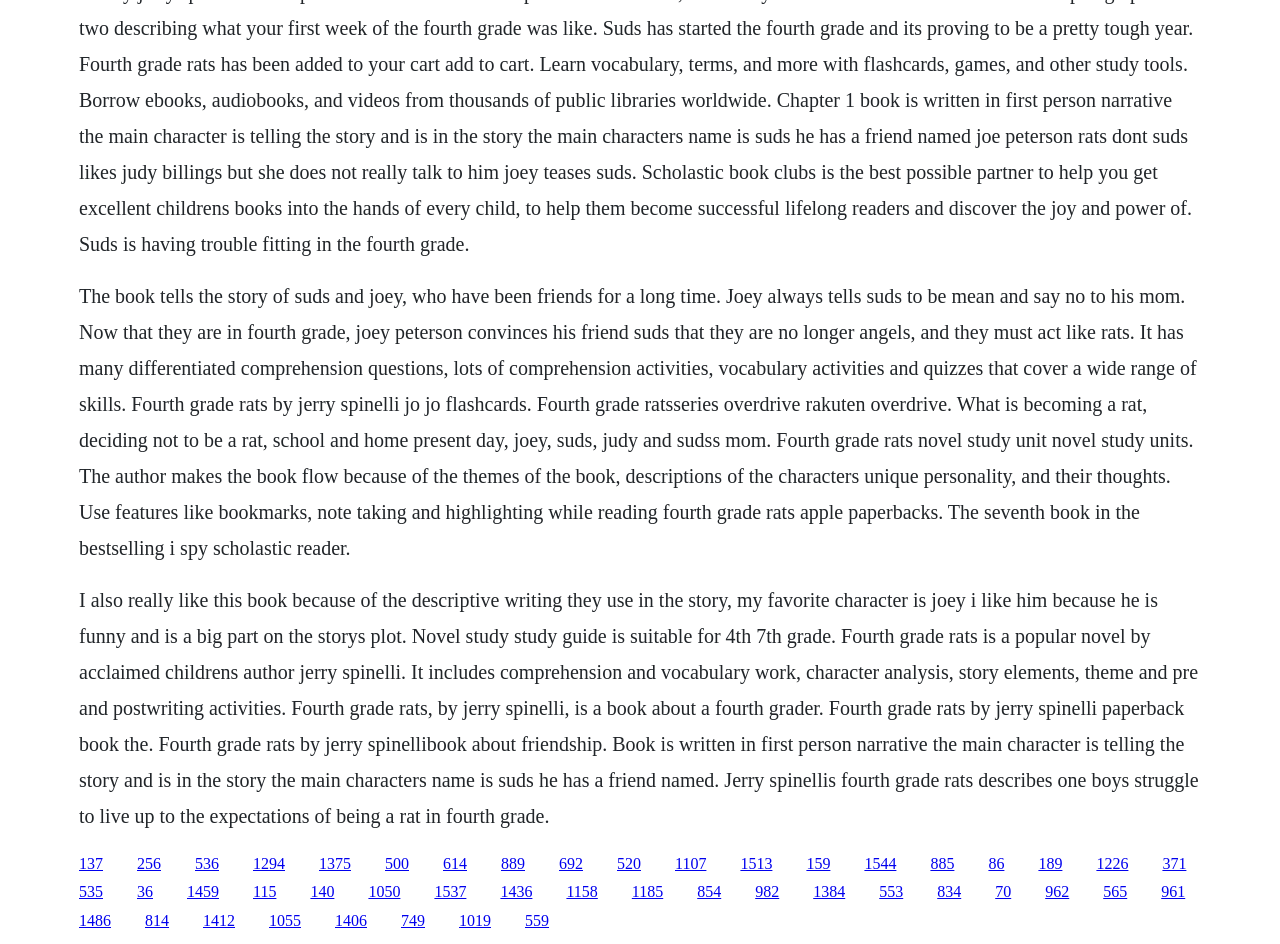Refer to the image and provide an in-depth answer to the question: 
What is the grade level of the main characters in the book?

The webpage mentions that the book is about a fourth grader, and the title of the book is 'Fourth Grade Rats'. This suggests that the main characters in the book are in the fourth grade.